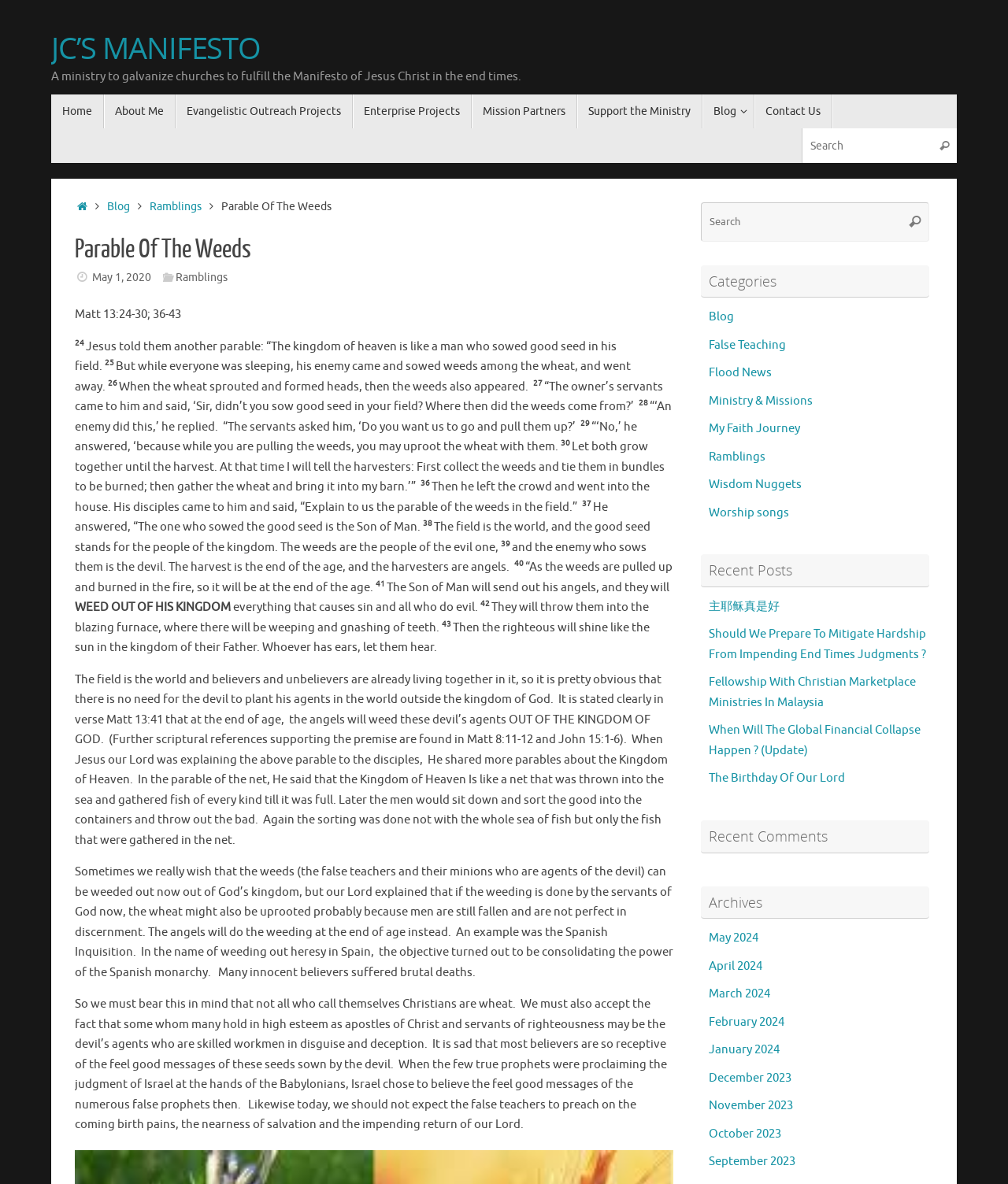Give an in-depth explanation of the webpage layout and content.

This webpage is about the Parable of the Weeds, a biblical passage from Matthew 13:24-30 and 36-43. At the top, there is a header with the title "Parable Of The Weeds | JC’S MANIFESTO" and a link to "JC’S MANIFESTO". Below the header, there is a brief description of the ministry, "A ministry to galvanize churches to fulfill the Manifesto of Jesus Christ in the end times."

The main content of the page is divided into two sections. The first section is a biblical passage from Matthew 13:24-30 and 36-43, which is the Parable of the Weeds. The passage is presented in a clear and readable format, with superscript numbers indicating the verses.

The second section is a commentary or reflection on the parable. The author explains the meaning of the parable, highlighting the importance of not judging or trying to remove the "weeds" (false teachers or agents of the devil) from the kingdom of God, as this might also harm the "wheat" (true believers). The author also warns against false teachers who may appear to be servants of righteousness but are actually agents of the devil.

On the top right side of the page, there is a navigation menu with links to "Home", "About Me", "Evangelistic Outreach Projects", "Enterprise Projects", "Mission Partners", "Support the Ministry", "Blog", and "Contact Us". There is also a search bar where users can search for specific content on the website.

At the bottom of the page, there is another search bar, which is a duplicate of the one at the top.